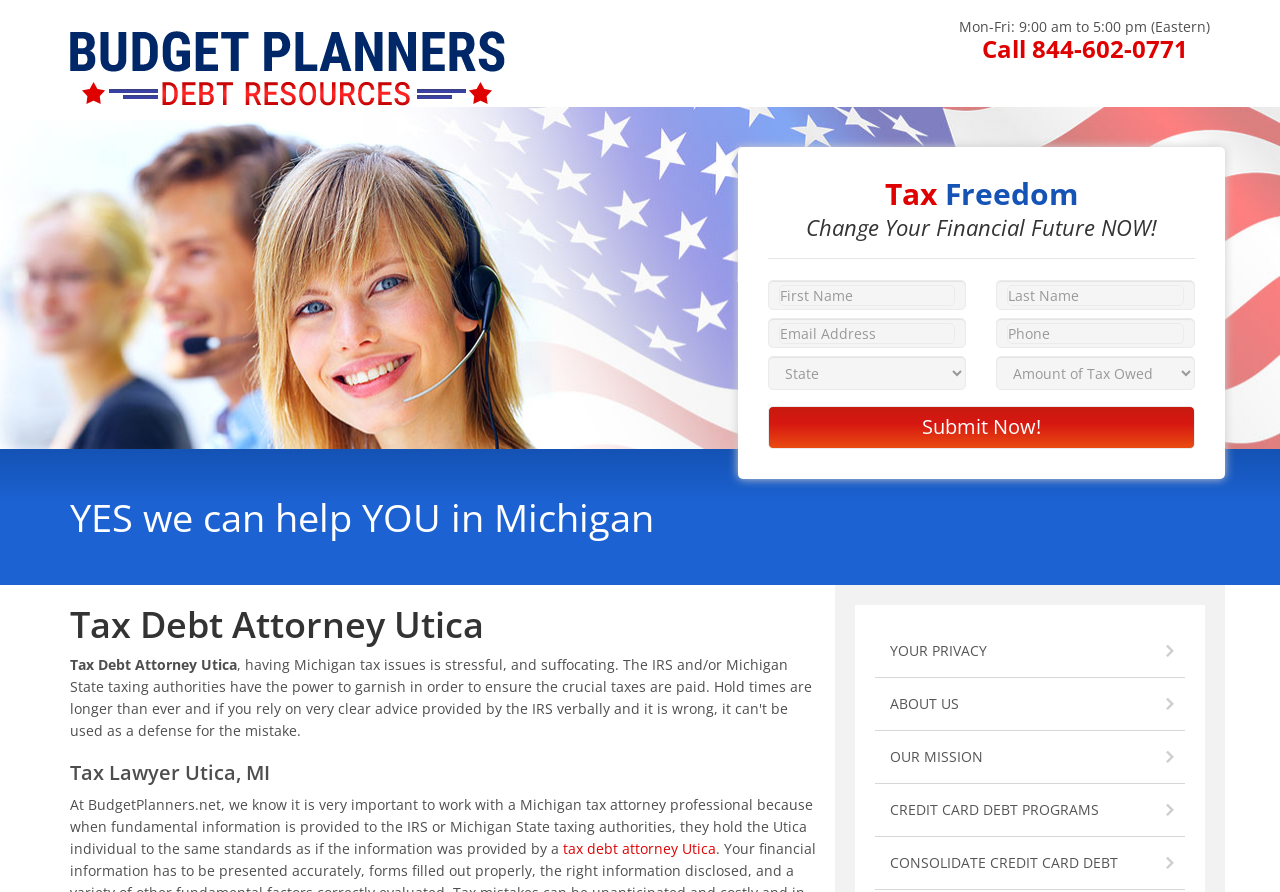Identify the bounding box coordinates of the clickable region required to complete the instruction: "Call the phone number". The coordinates should be given as four float numbers within the range of 0 and 1, i.e., [left, top, right, bottom].

[0.767, 0.036, 0.928, 0.073]